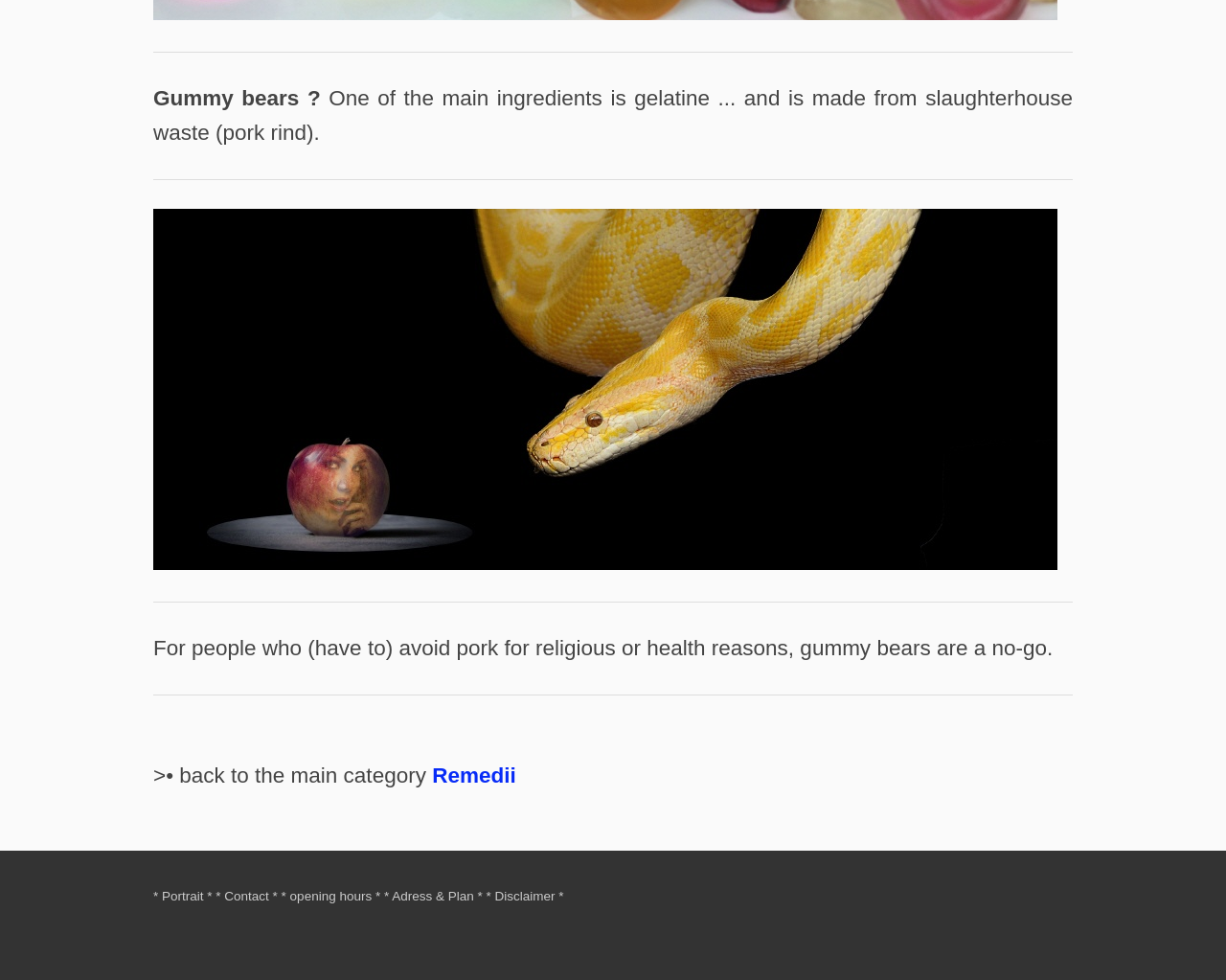Why are gummy bears not suitable for some people?
Please provide a full and detailed response to the question.

The webpage states that gummy bears are made from pork rind, which makes them unsuitable for people who avoid pork for religious or health reasons.